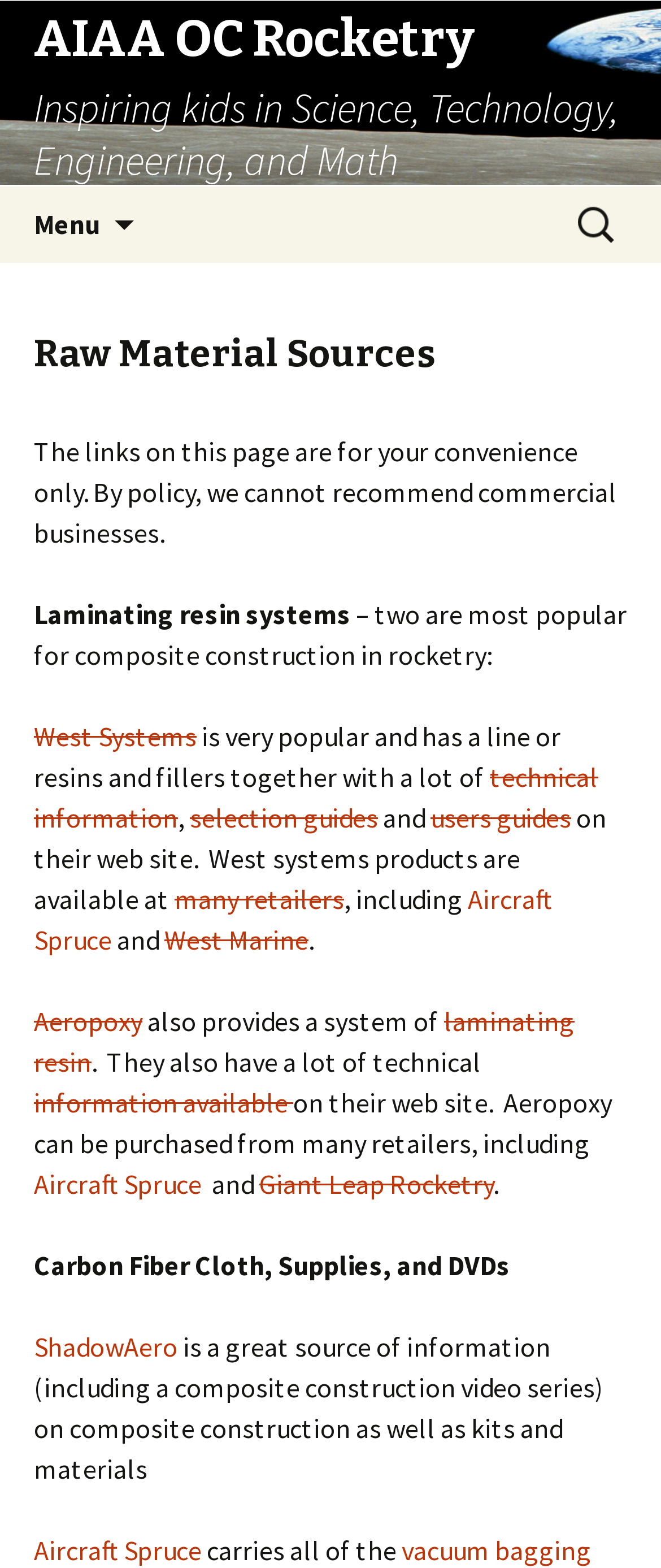Identify the bounding box coordinates of the region that should be clicked to execute the following instruction: "Learn about West Systems".

[0.051, 0.458, 0.297, 0.48]